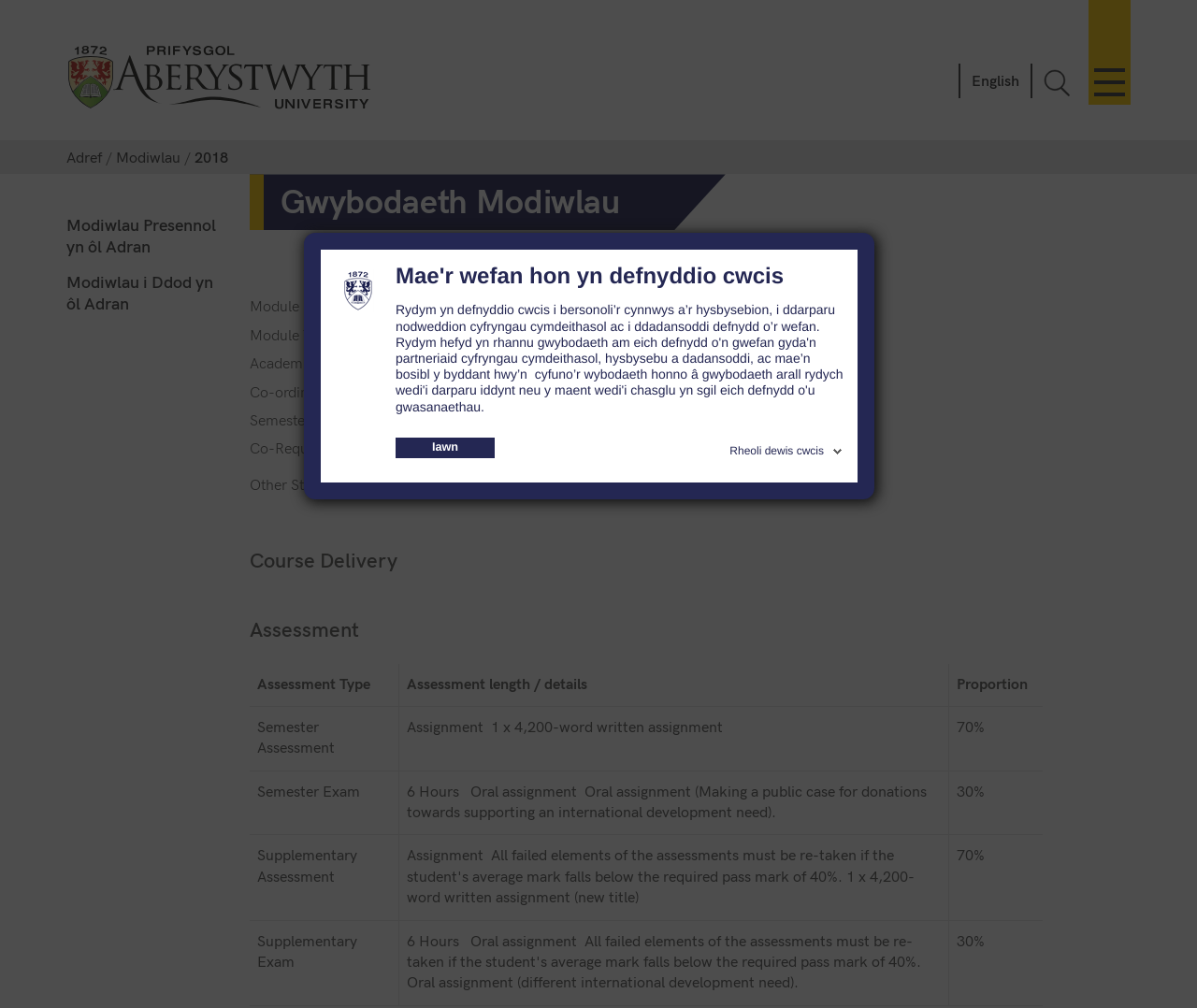Specify the bounding box coordinates of the area to click in order to follow the given instruction: "Click the link to Aberystwyth University."

[0.056, 0.045, 0.313, 0.109]